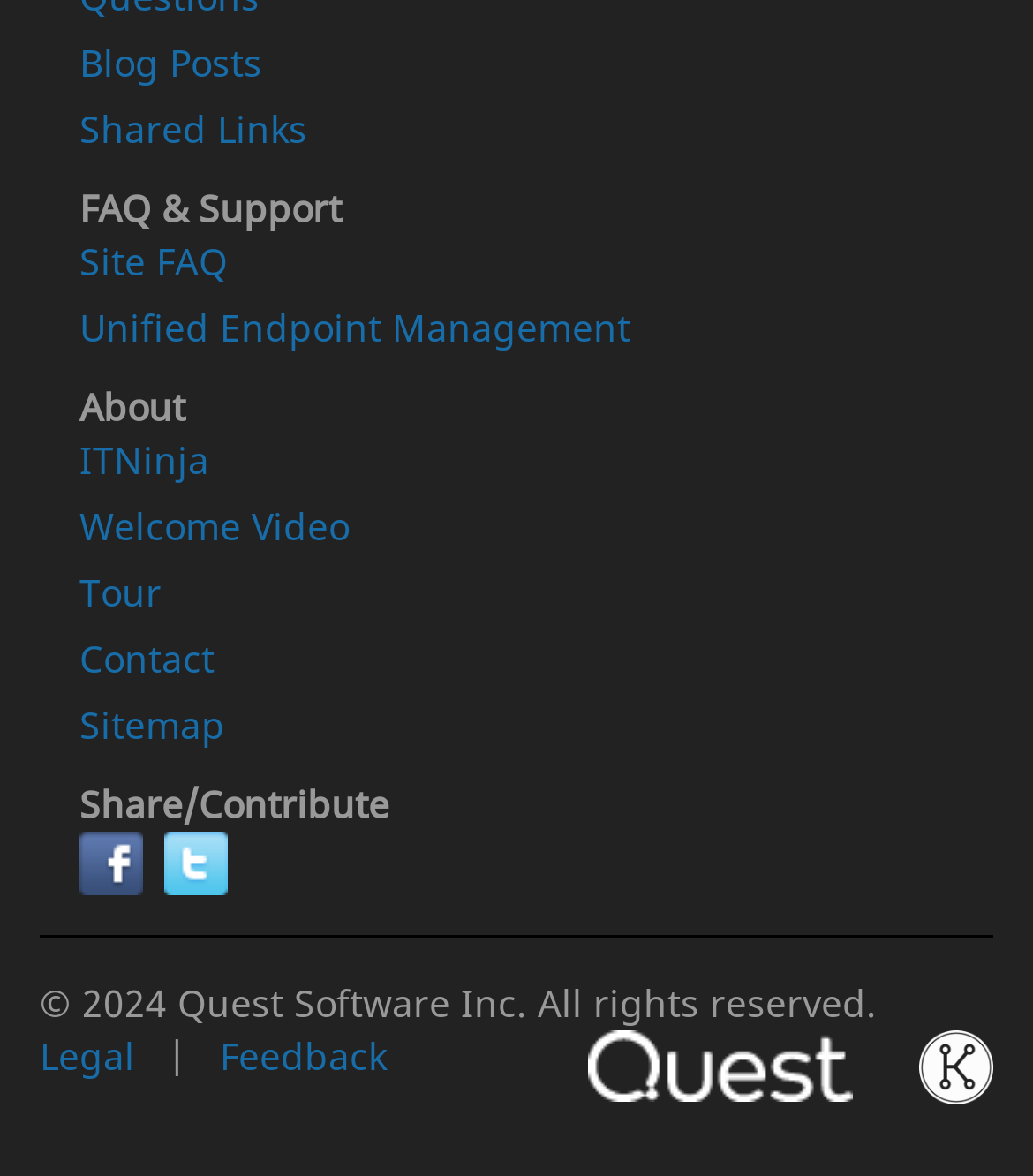Please identify the bounding box coordinates of the area I need to click to accomplish the following instruction: "Visit ITNinja".

[0.077, 0.37, 0.203, 0.412]